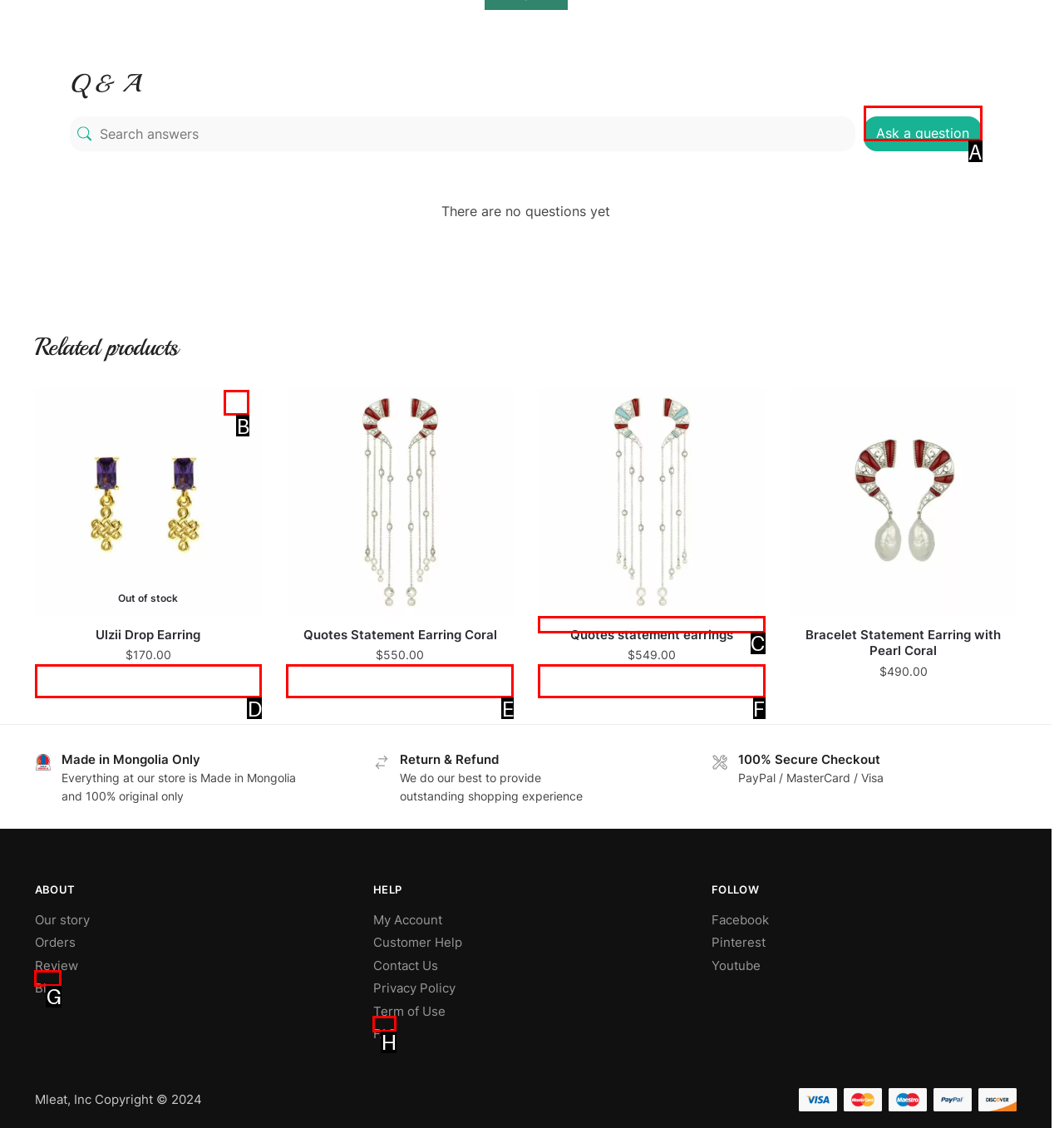Look at the highlighted elements in the screenshot and tell me which letter corresponds to the task: Select options for Ulzii Drop Earring.

D